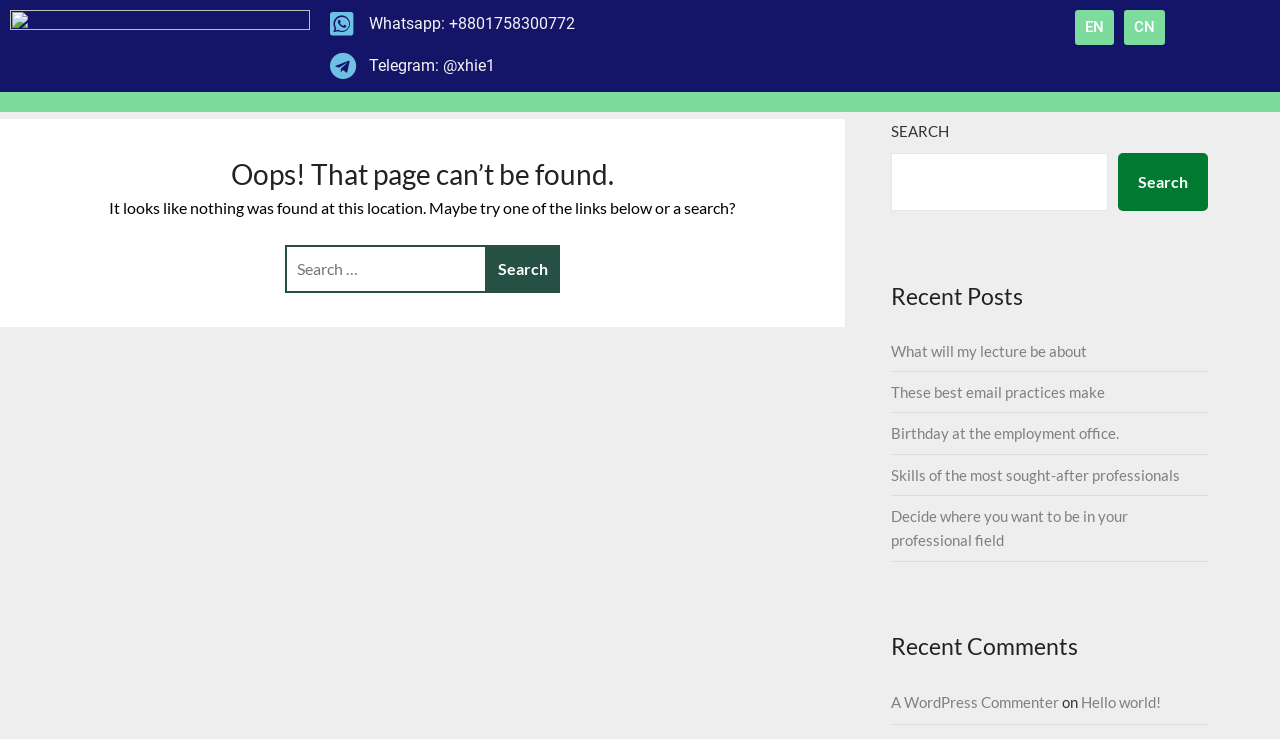Generate the text content of the main headline of the webpage.

Oops! That page can’t be found.